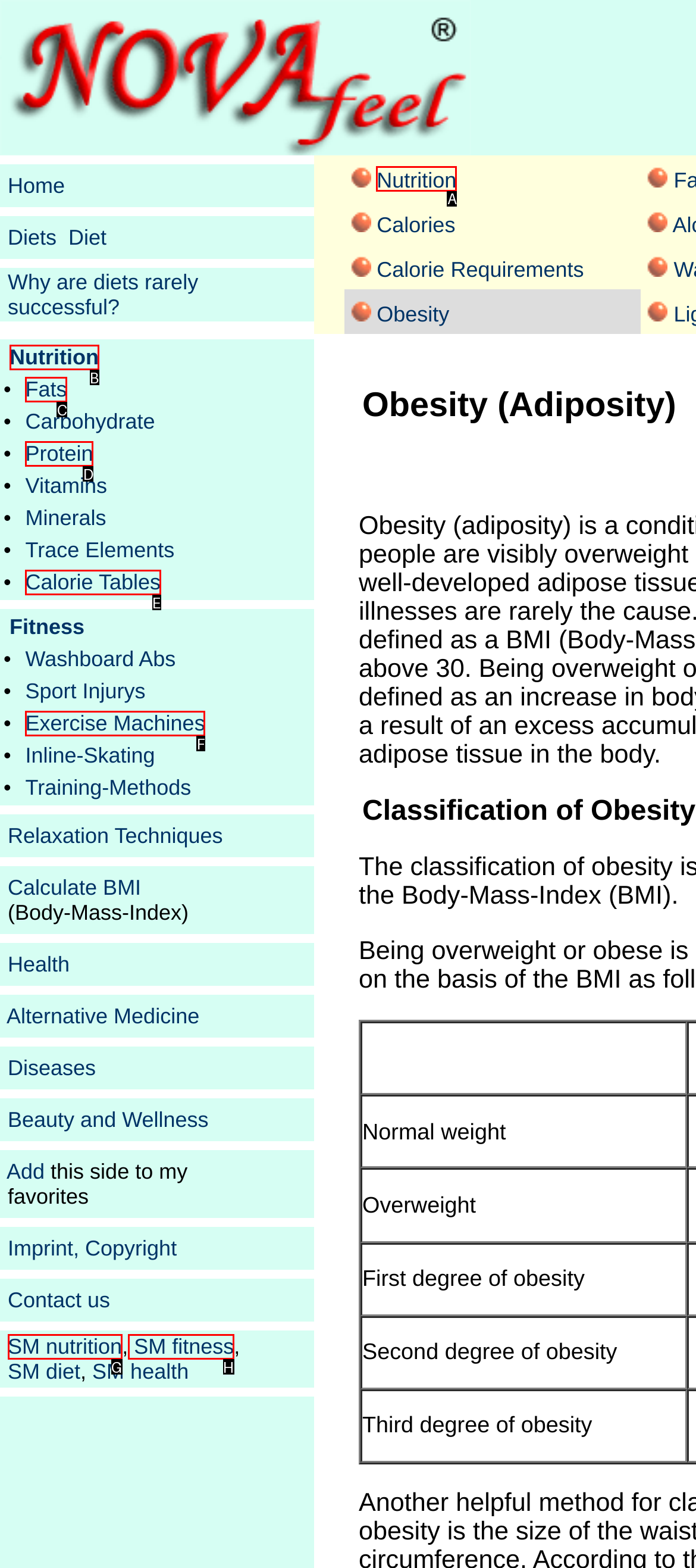Indicate the letter of the UI element that should be clicked to accomplish the task: Click on Nutrition. Answer with the letter only.

A